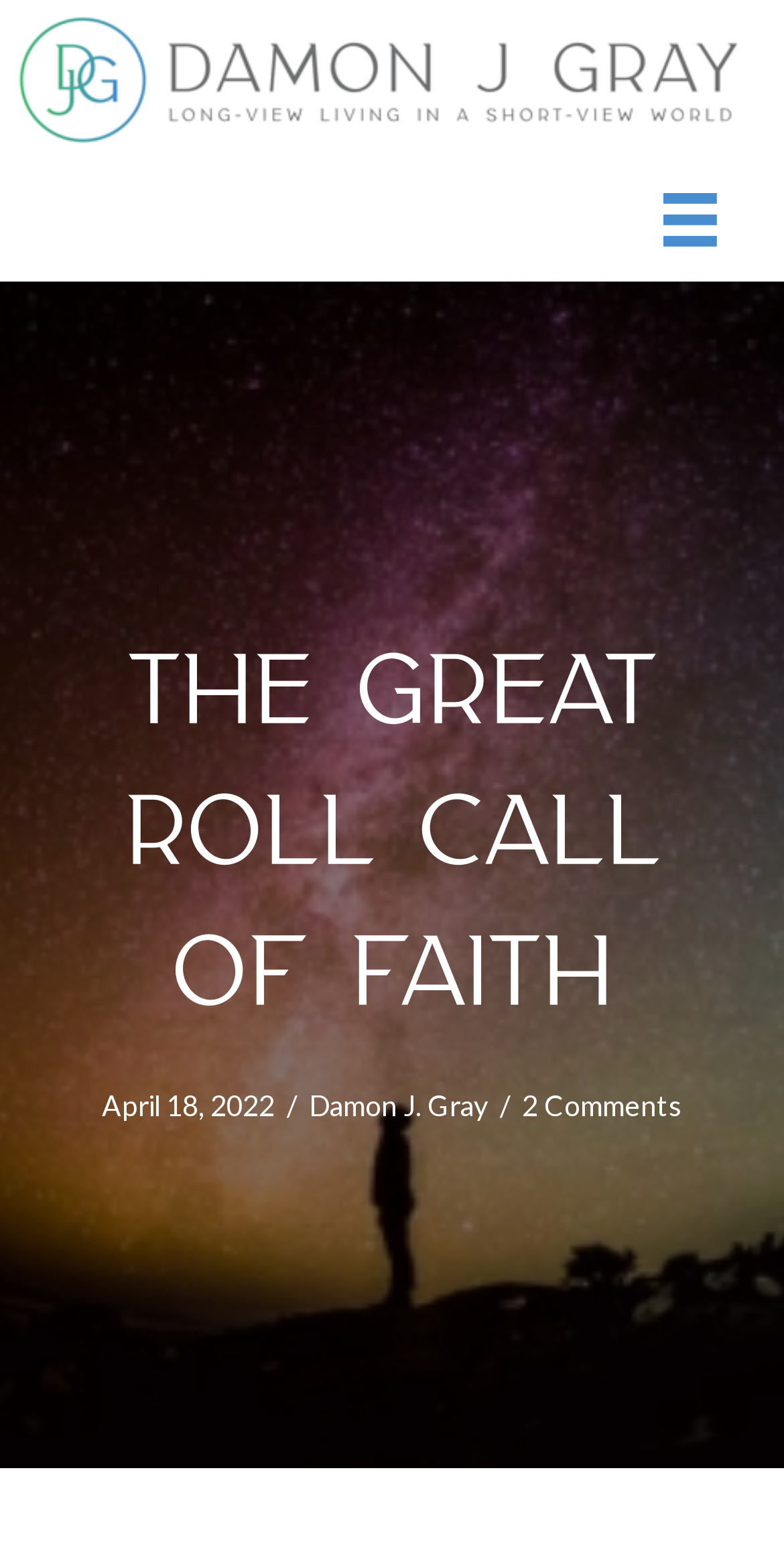What is the title or heading displayed on the webpage?

THE GREAT ROLL CALL OF FAITH